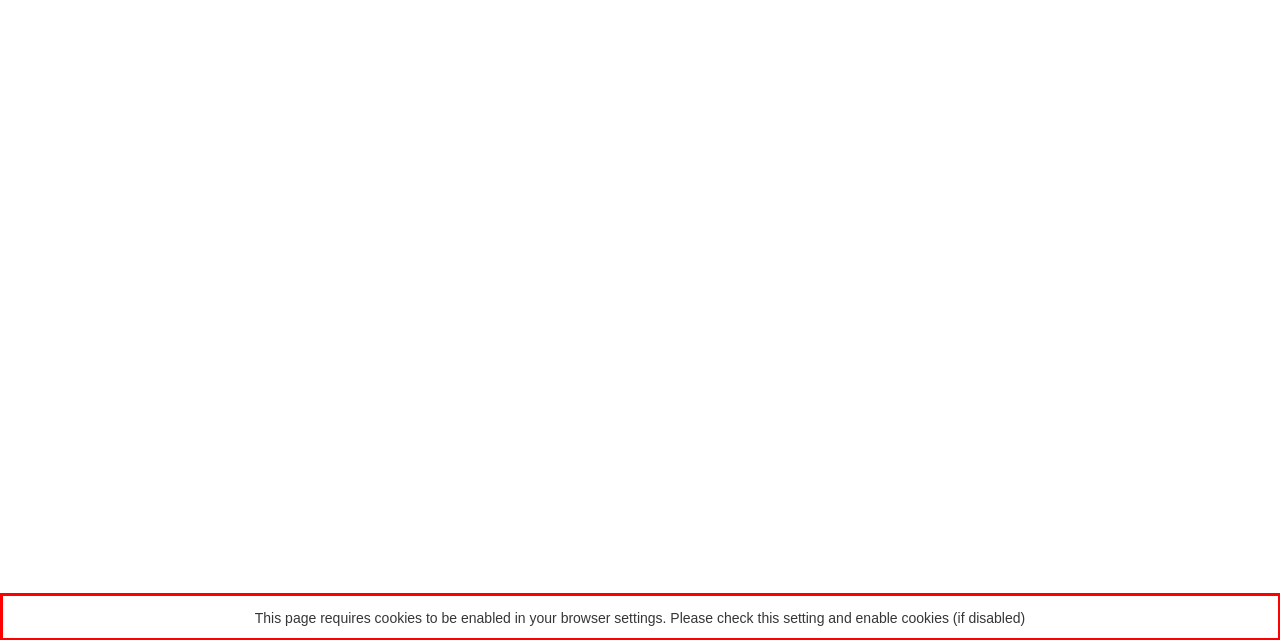Review the webpage screenshot provided, and perform OCR to extract the text from the red bounding box.

This page requires cookies to be enabled in your browser settings. Please check this setting and enable cookies (if disabled)